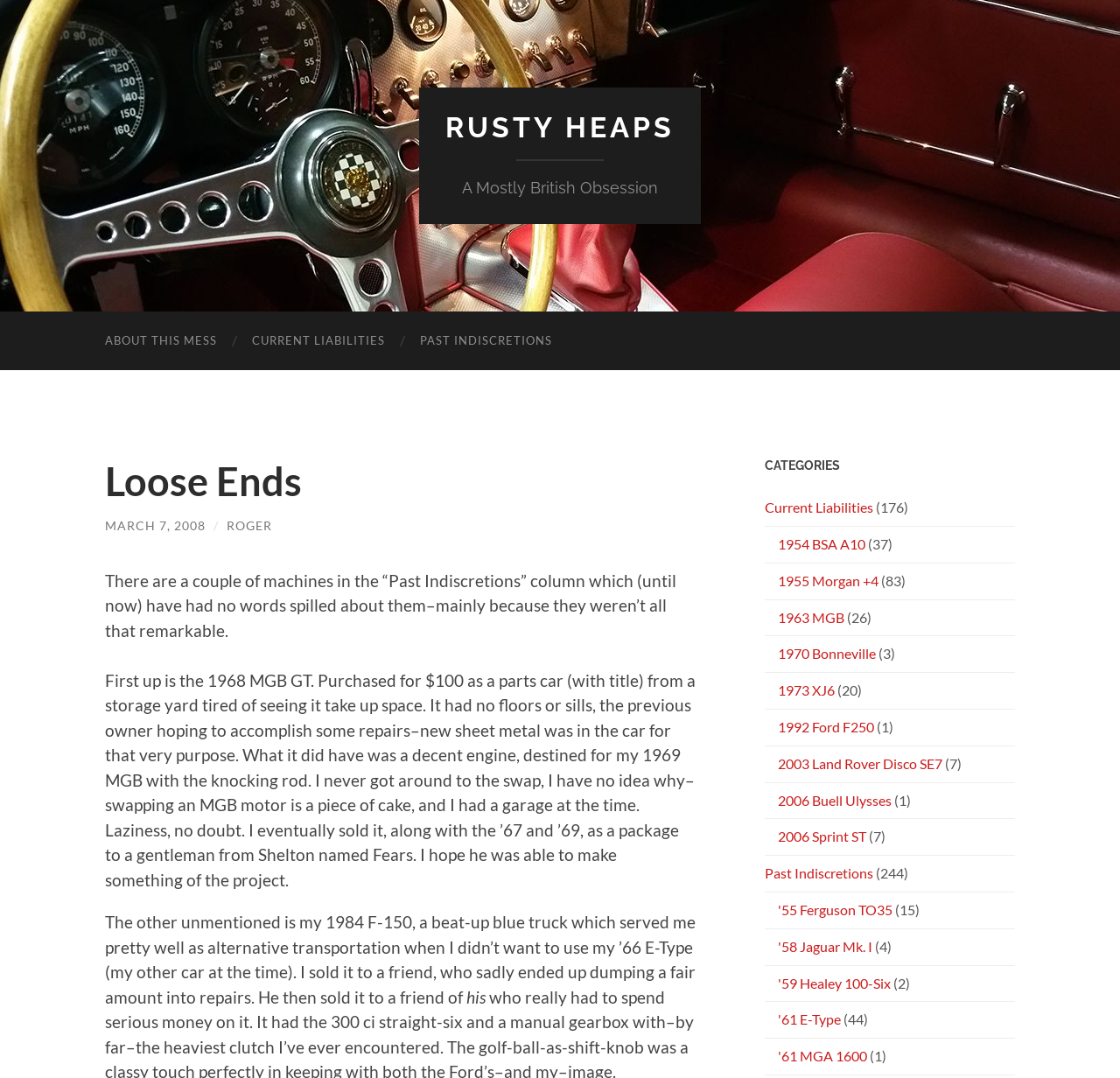What is the name of the website?
Refer to the image and provide a concise answer in one word or phrase.

Loose Ends – RUSTY HEAPS